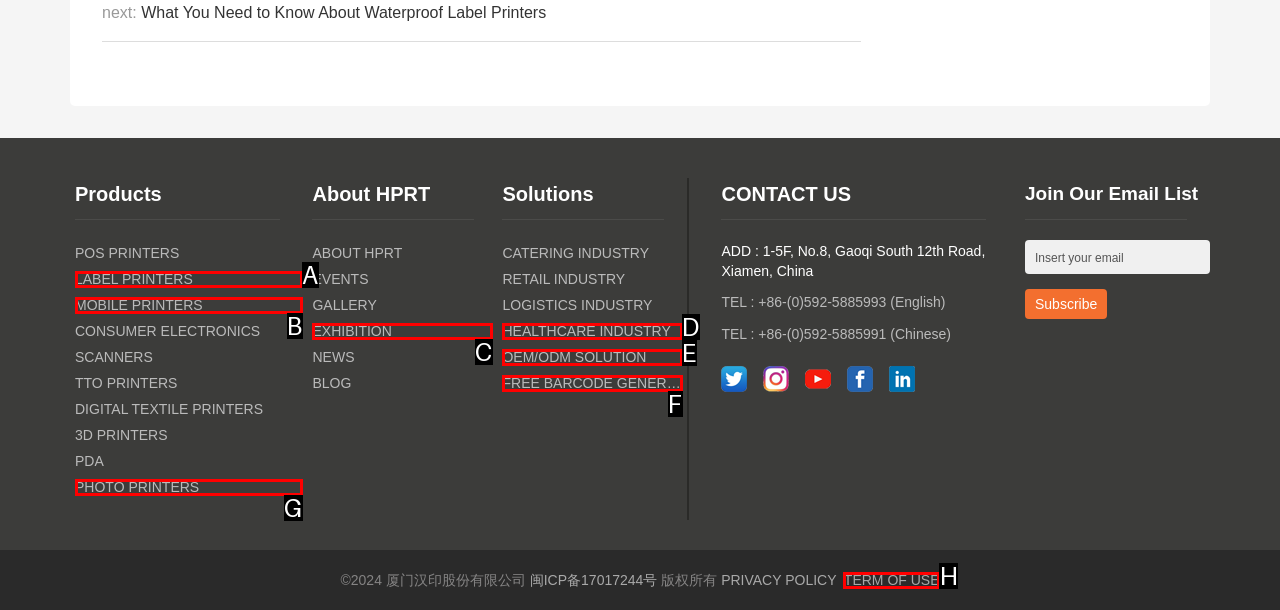Identify the appropriate choice to fulfill this task: Click on the 'LABEL PRINTERS' link
Respond with the letter corresponding to the correct option.

A